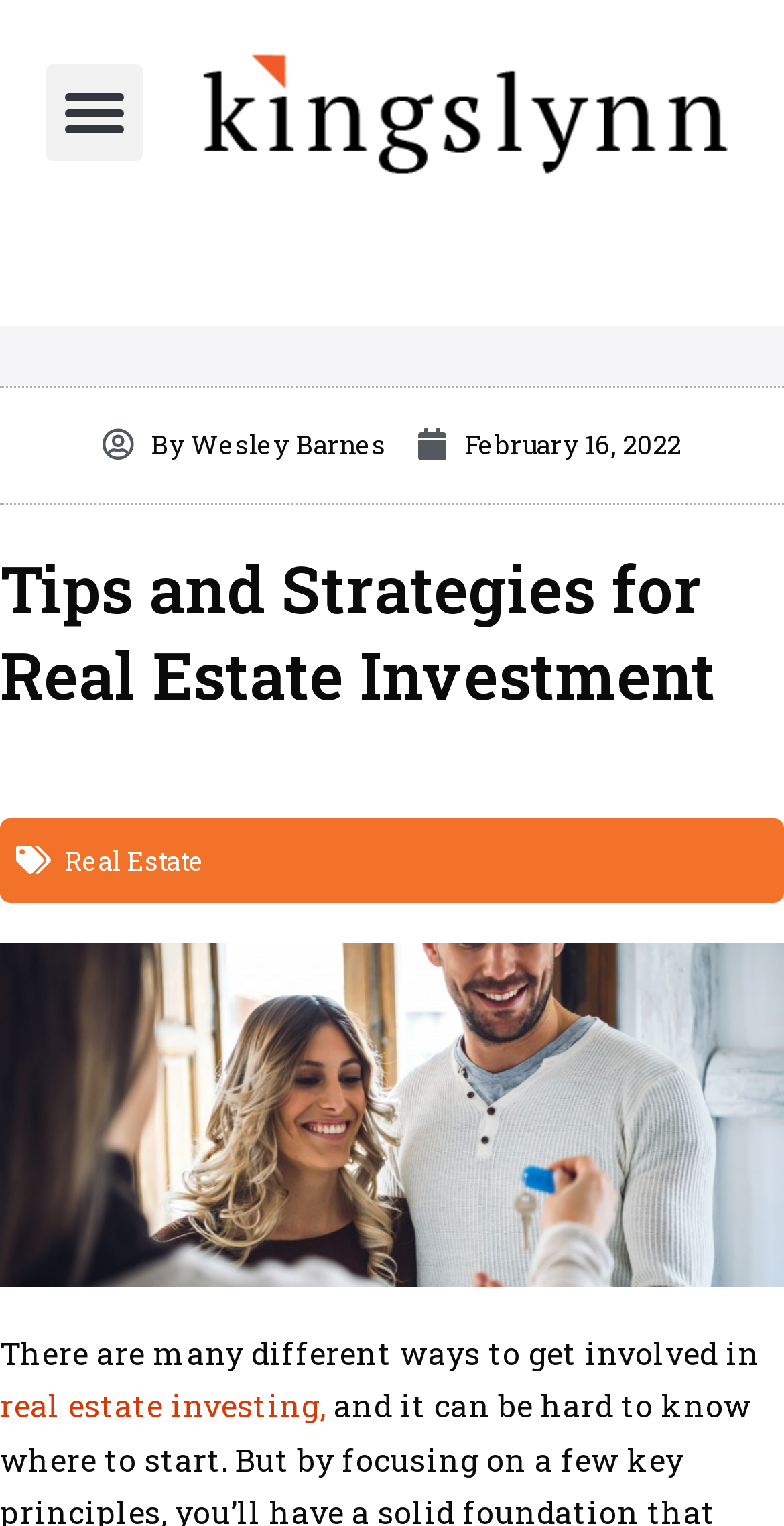Provide the bounding box coordinates of the UI element that matches the description: "February 16, 2022".

[0.531, 0.274, 0.869, 0.309]